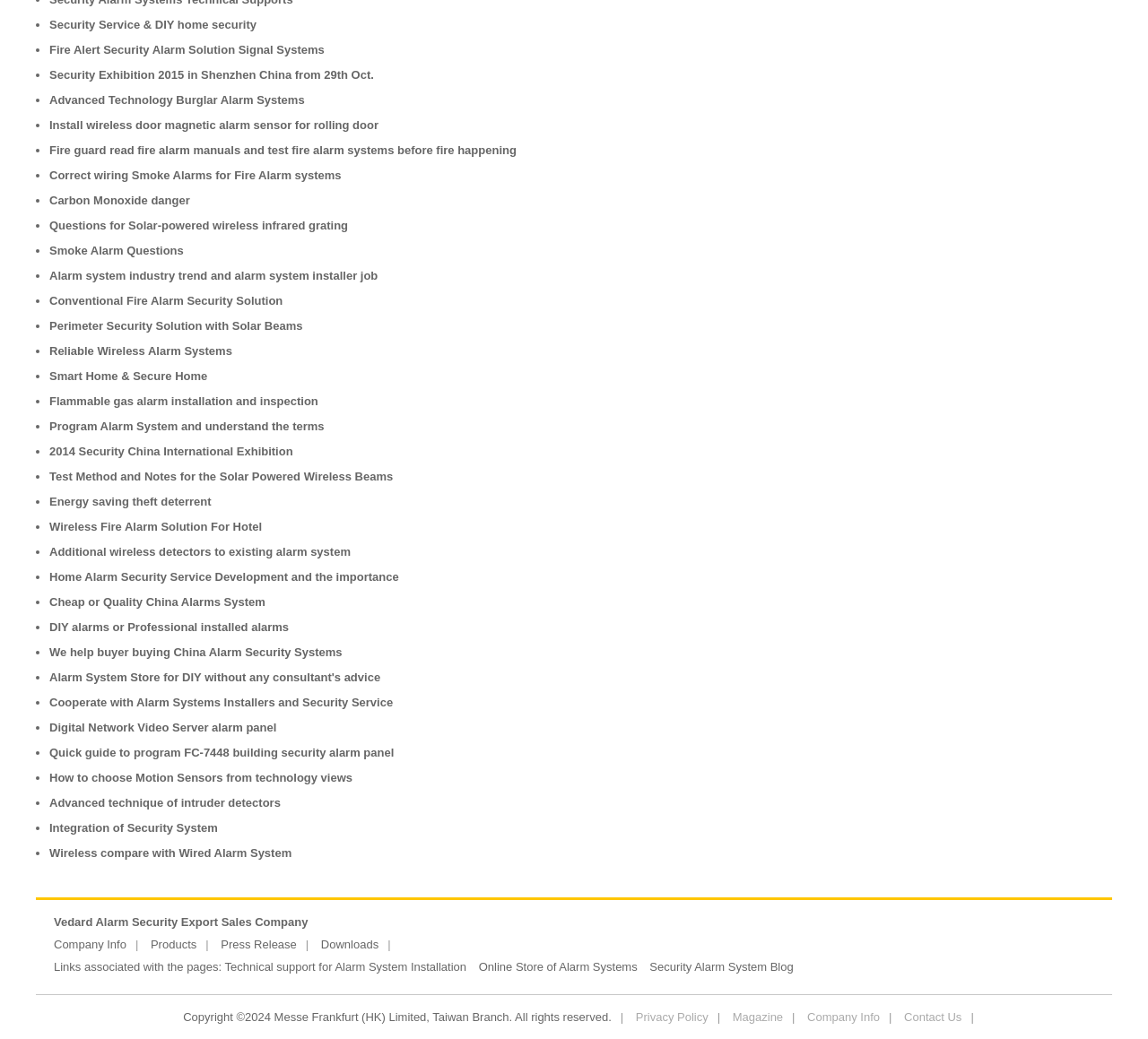Specify the bounding box coordinates for the region that must be clicked to perform the given instruction: "Learn about Integration of Security System".

[0.043, 0.79, 0.19, 0.803]